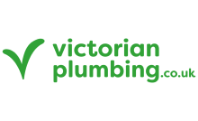What does the use of green in the logo convey?
From the details in the image, answer the question comprehensively.

The caption suggests that the use of green in the logo may convey themes of sustainability and eco-friendliness, which aligns with modern consumer values.